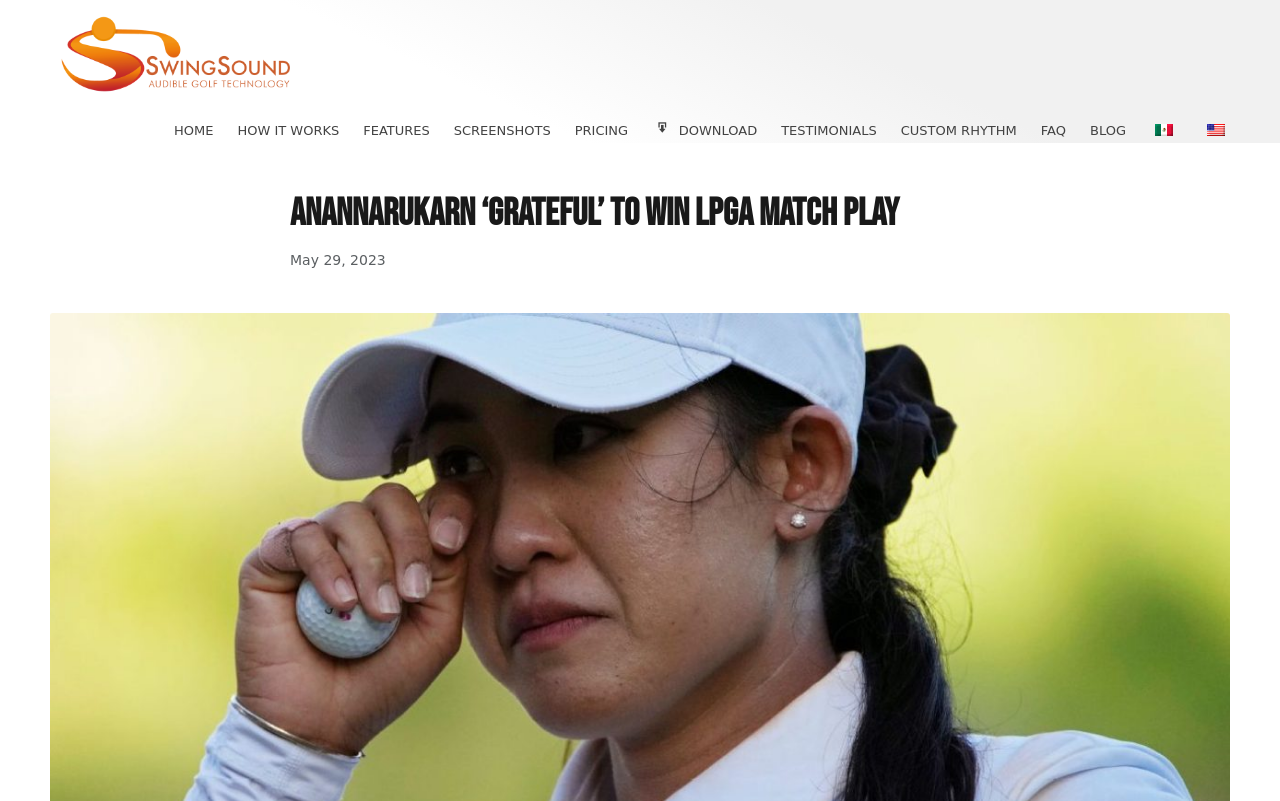Answer the question in a single word or phrase:
How many navigation links are there?

12